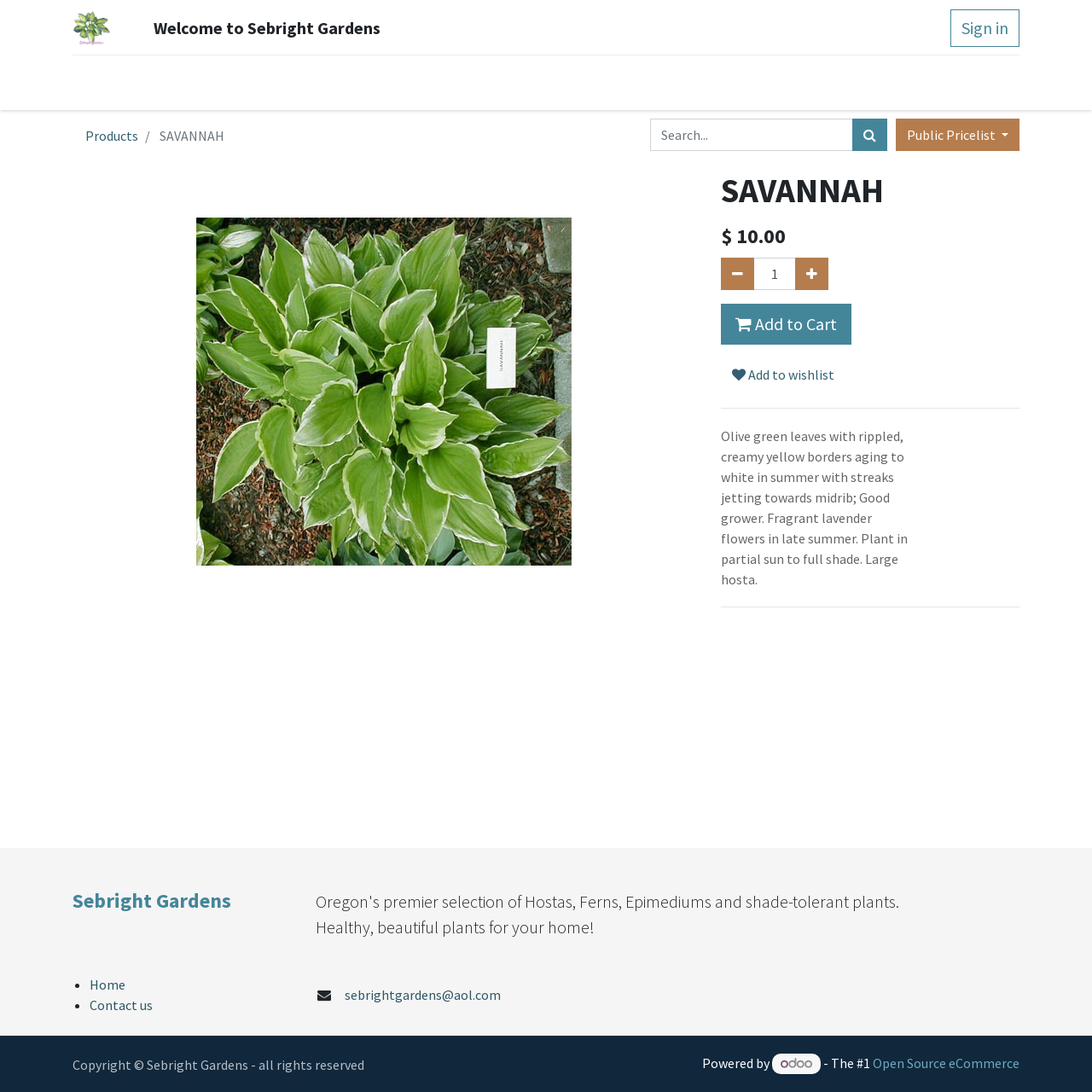Create a full and detailed caption for the entire webpage.

The webpage is about a product called SAVANNAH from Sebright Gardens. At the top left, there is a logo of Sebright Gardens, and next to it, a heading that reads "Welcome to Sebright Gardens". On the top right, there is a sign-in link and a horizontal separator. Below the separator, there is a menu with several items, including "Home", "Shop", "Catalogs", and more.

The main content of the page is divided into two sections. The left section has a link to "Products", a search bar, and a button to view the public pricelist. The right section has an image of the SAVANNAH product, a heading with the product name, and a price of $10.00. Below the price, there are links to remove or add one item, a textbox, and buttons to add the product to the cart or wishlist.

Below the product information, there is a horizontal separator, followed by a detailed description of the SAVANNAH product. The description is divided into several paragraphs, which describe the product's features, such as its olive green leaves, creamy yellow borders, and fragrant lavender flowers.

At the bottom of the page, there is a section with copyright information, a link to contact Sebright Gardens, and a powered-by message with a link to Odoo.